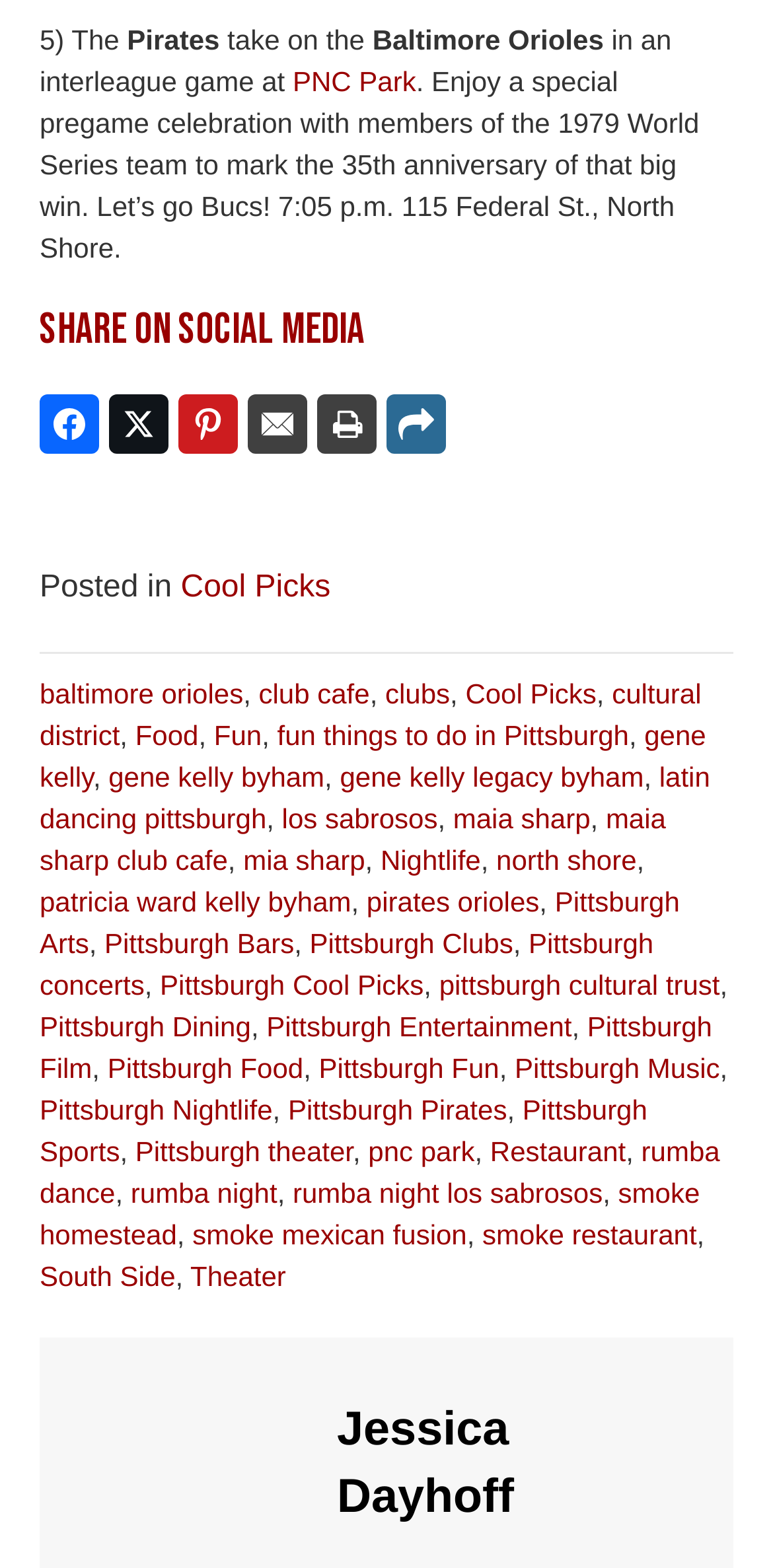Look at the image and give a detailed response to the following question: What is the name of the baseball team playing at PNC Park?

The webpage mentions '5) The Pirates take on the Baltimore Orioles in an interleague game at PNC Park.' which indicates that the Pirates are playing at PNC Park.